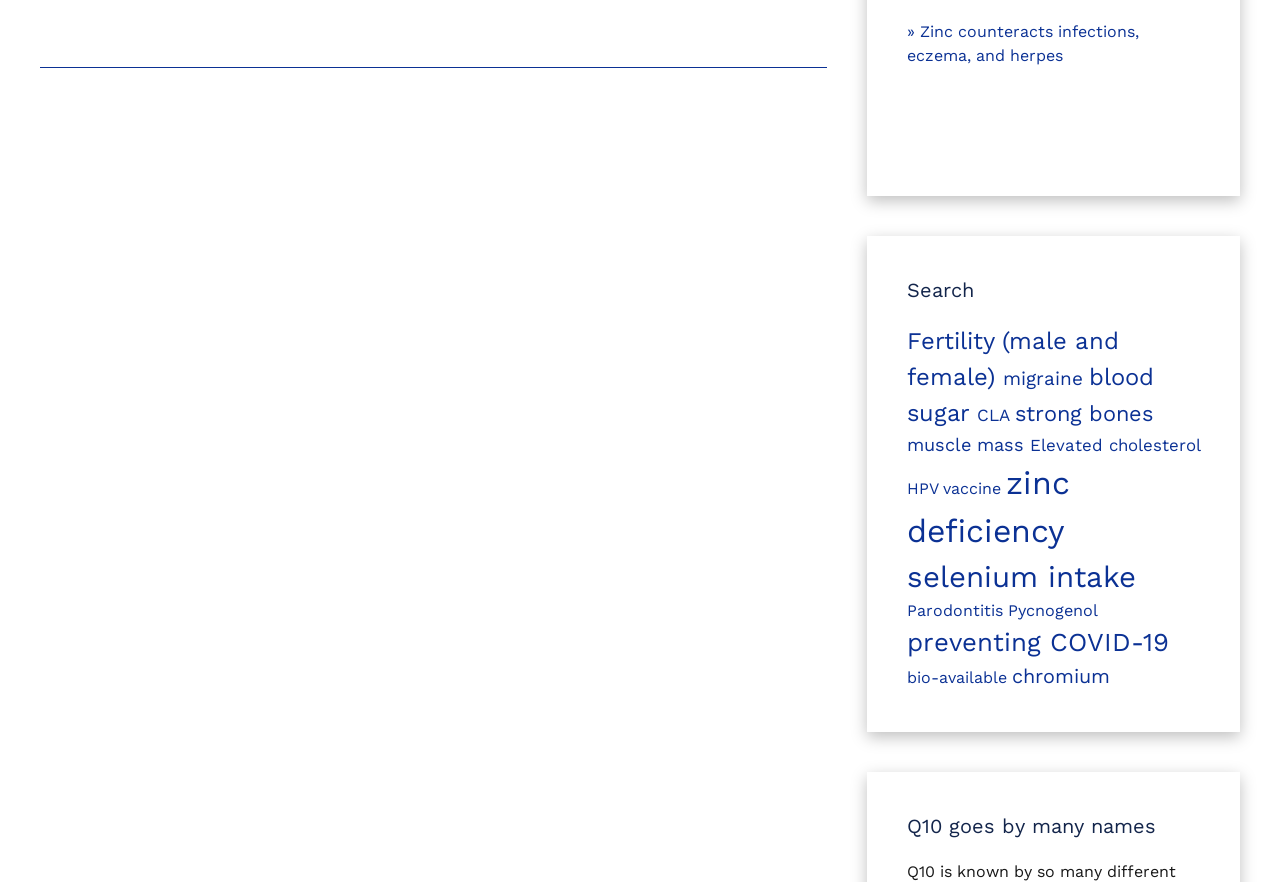Please specify the bounding box coordinates of the clickable region to carry out the following instruction: "Search for a topic". The coordinates should be four float numbers between 0 and 1, in the format [left, top, right, bottom].

[0.708, 0.313, 0.938, 0.345]